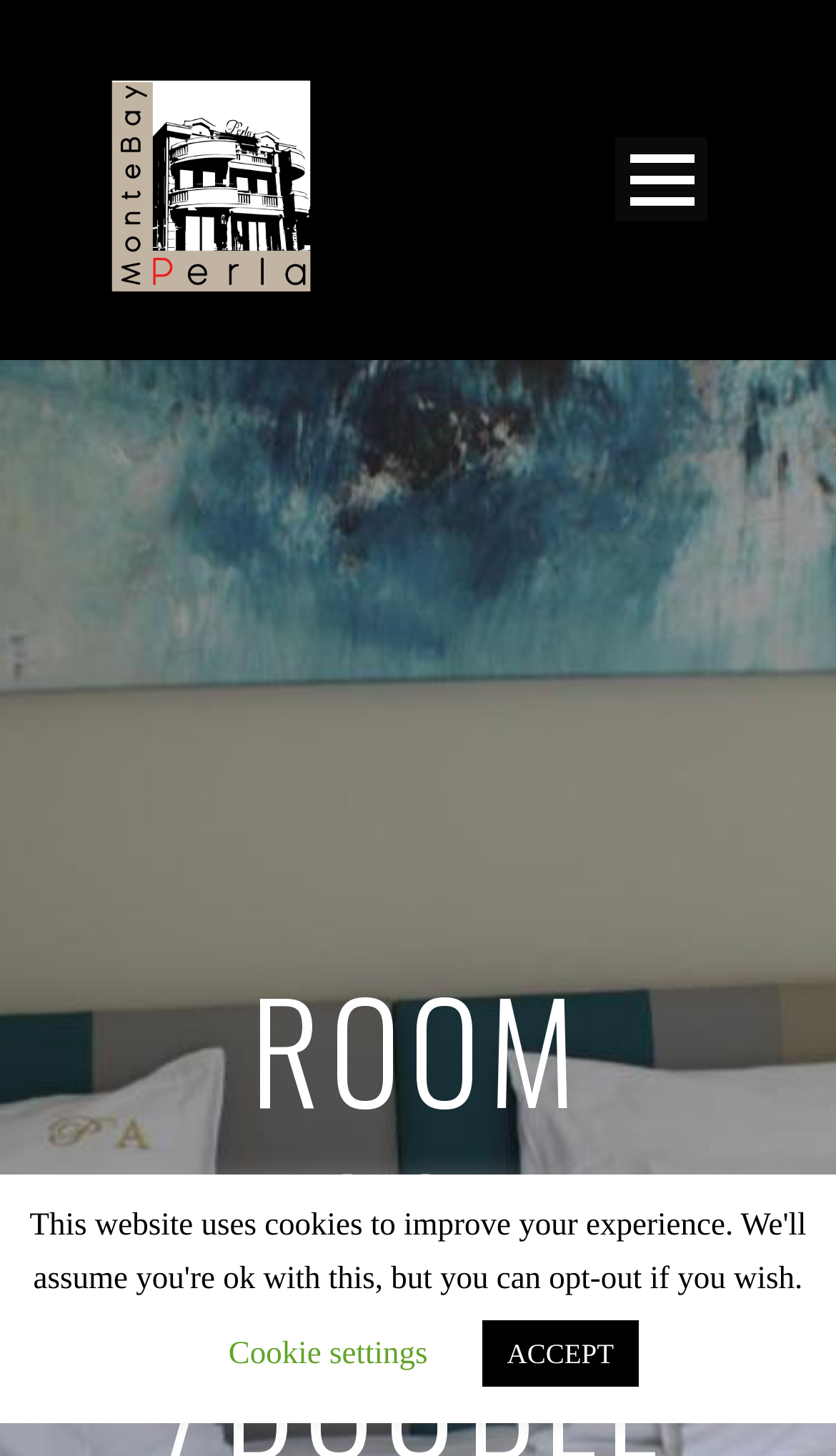Using the provided element description "Pictures", determine the bounding box coordinates of the UI element.

[0.154, 0.468, 0.846, 0.542]